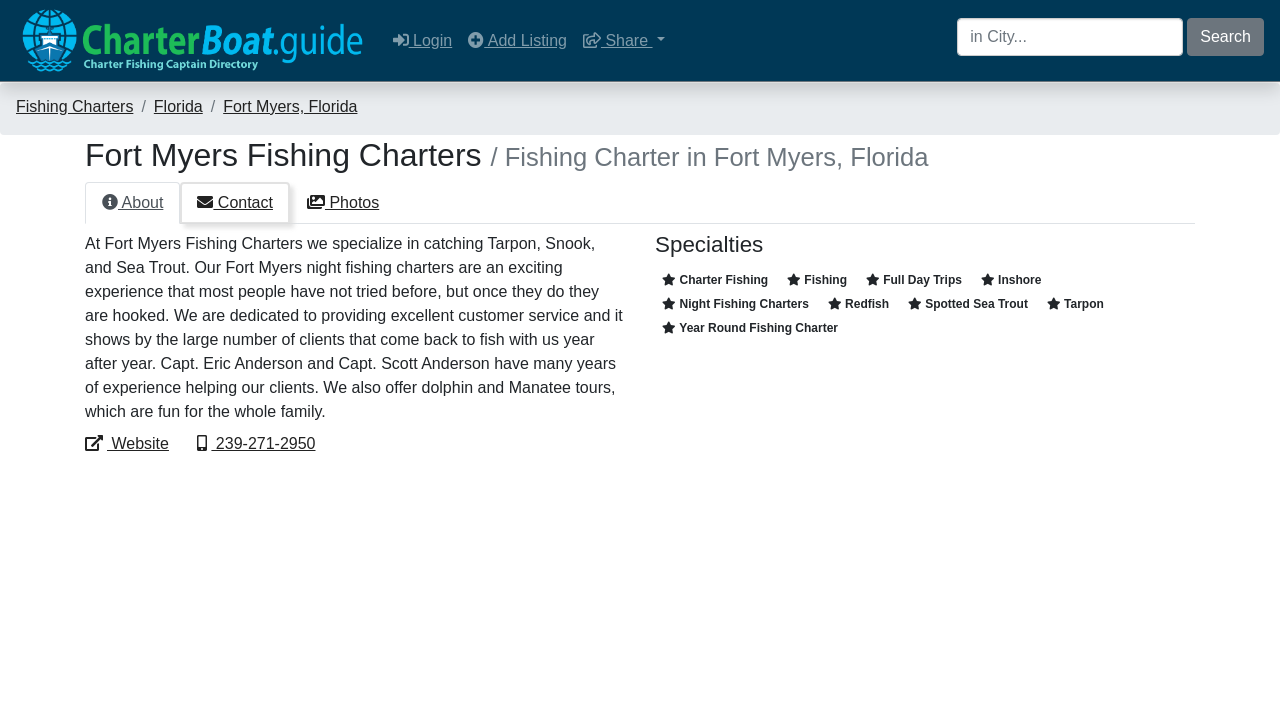Please indicate the bounding box coordinates for the clickable area to complete the following task: "View About page". The coordinates should be specified as four float numbers between 0 and 1, i.e., [left, top, right, bottom].

[0.066, 0.252, 0.141, 0.31]